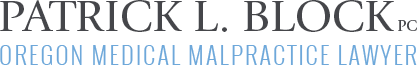What type of cases does the firm specialize in?
Please answer the question with a detailed and comprehensive explanation.

The text 'OREGON MEDICAL MALPRACTICE LAWYER' is presented in a lighter blue hue below the firm's name, clearly indicating the firm's specialization in medical malpractice cases within Oregon.